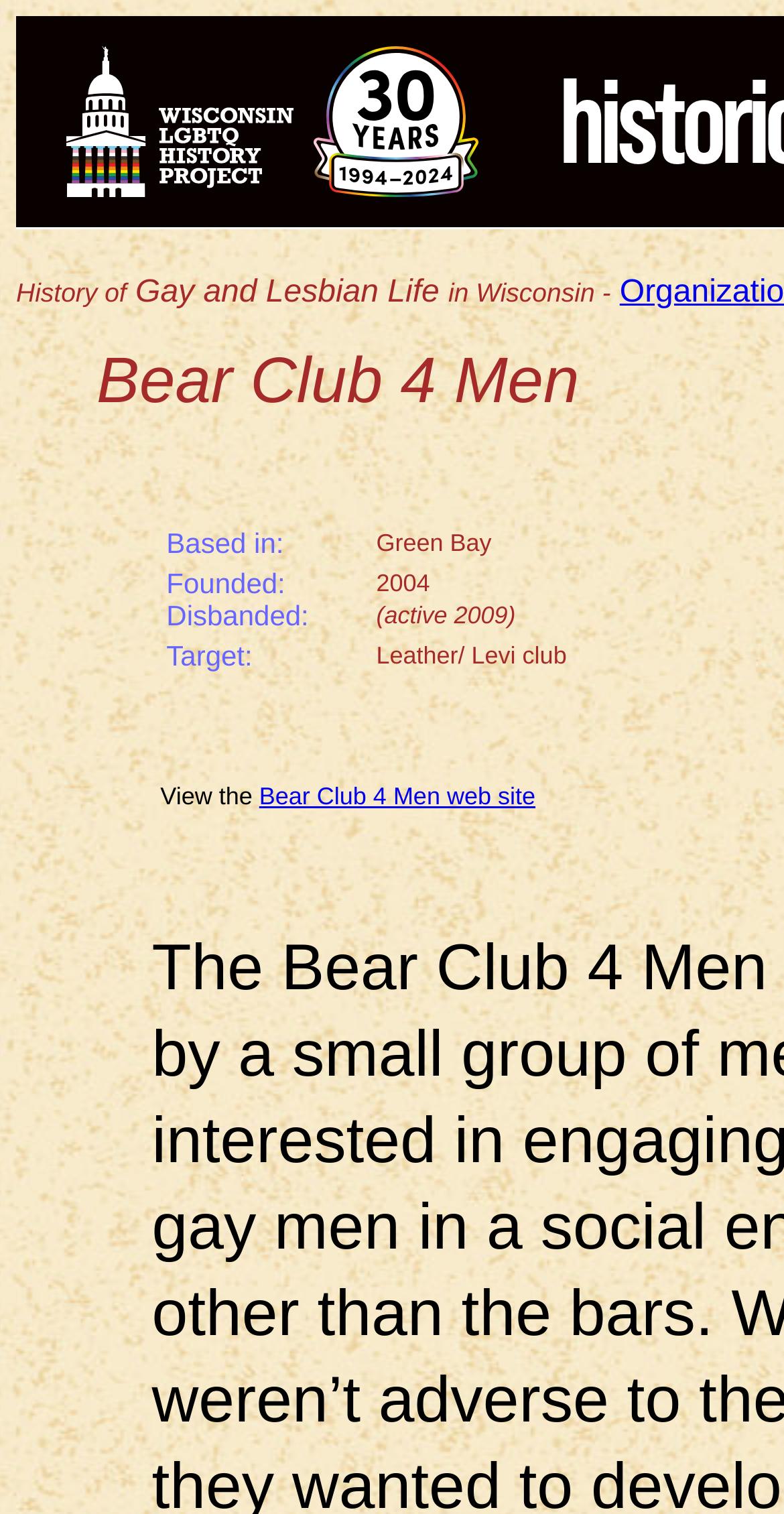Provide your answer in a single word or phrase: 
Is there a link to the Bear Club 4 Men website?

Yes